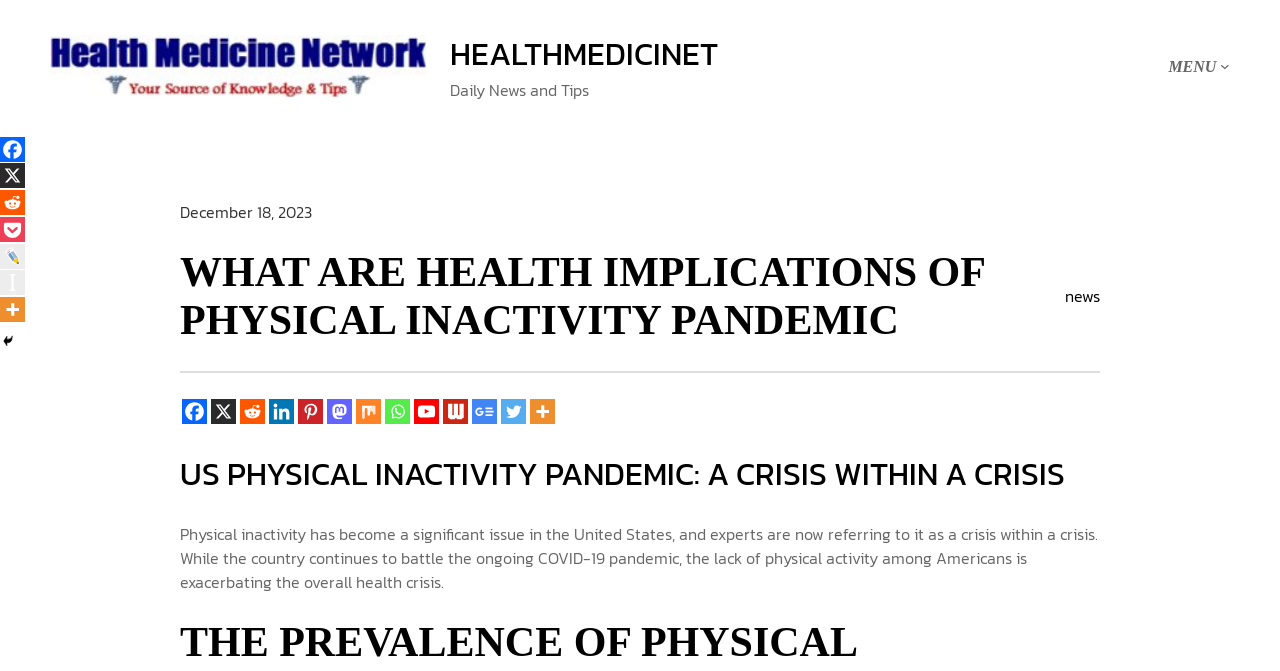Locate the UI element that matches the description aria-label="Google News" title="Google News" in the webpage screenshot. Return the bounding box coordinates in the format (top-left x, top-left y, bottom-right x, bottom-right y), with values ranging from 0 to 1.

[0.369, 0.595, 0.388, 0.632]